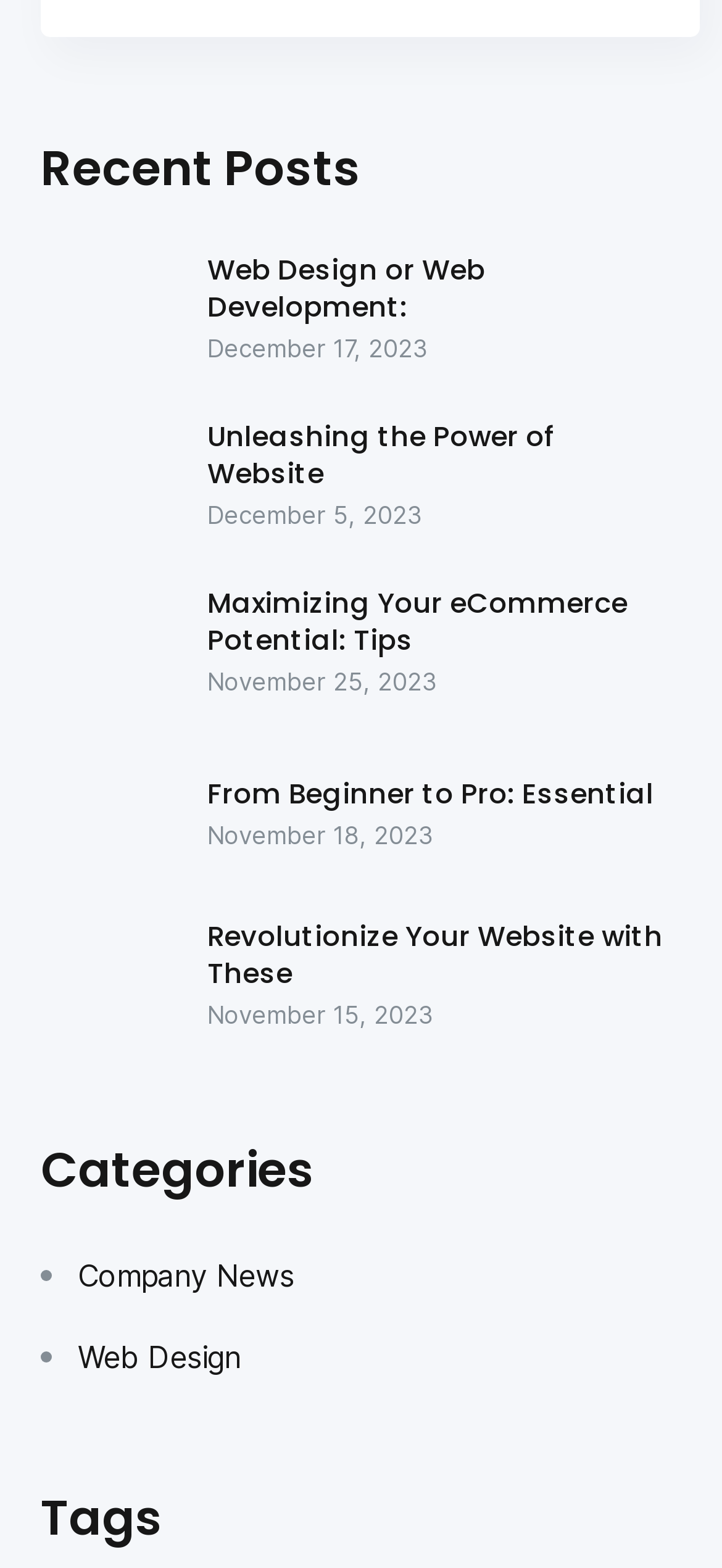Please give the bounding box coordinates of the area that should be clicked to fulfill the following instruction: "View 'Web Design or Web Development:' post". The coordinates should be in the format of four float numbers from 0 to 1, i.e., [left, top, right, bottom].

[0.287, 0.161, 0.918, 0.208]